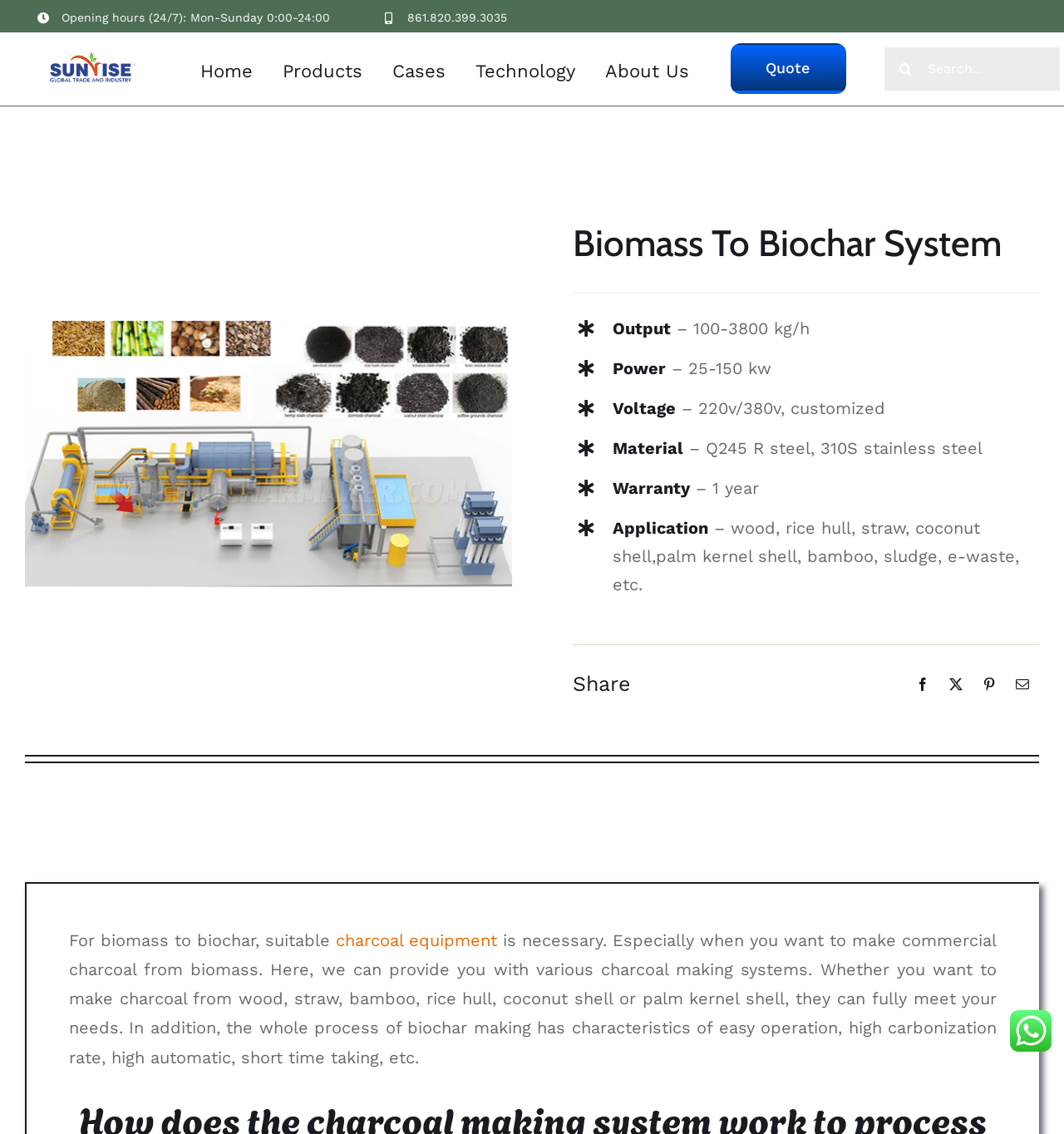What is the phone number on the top?
Give a one-word or short-phrase answer derived from the screenshot.

861.820.399.3035